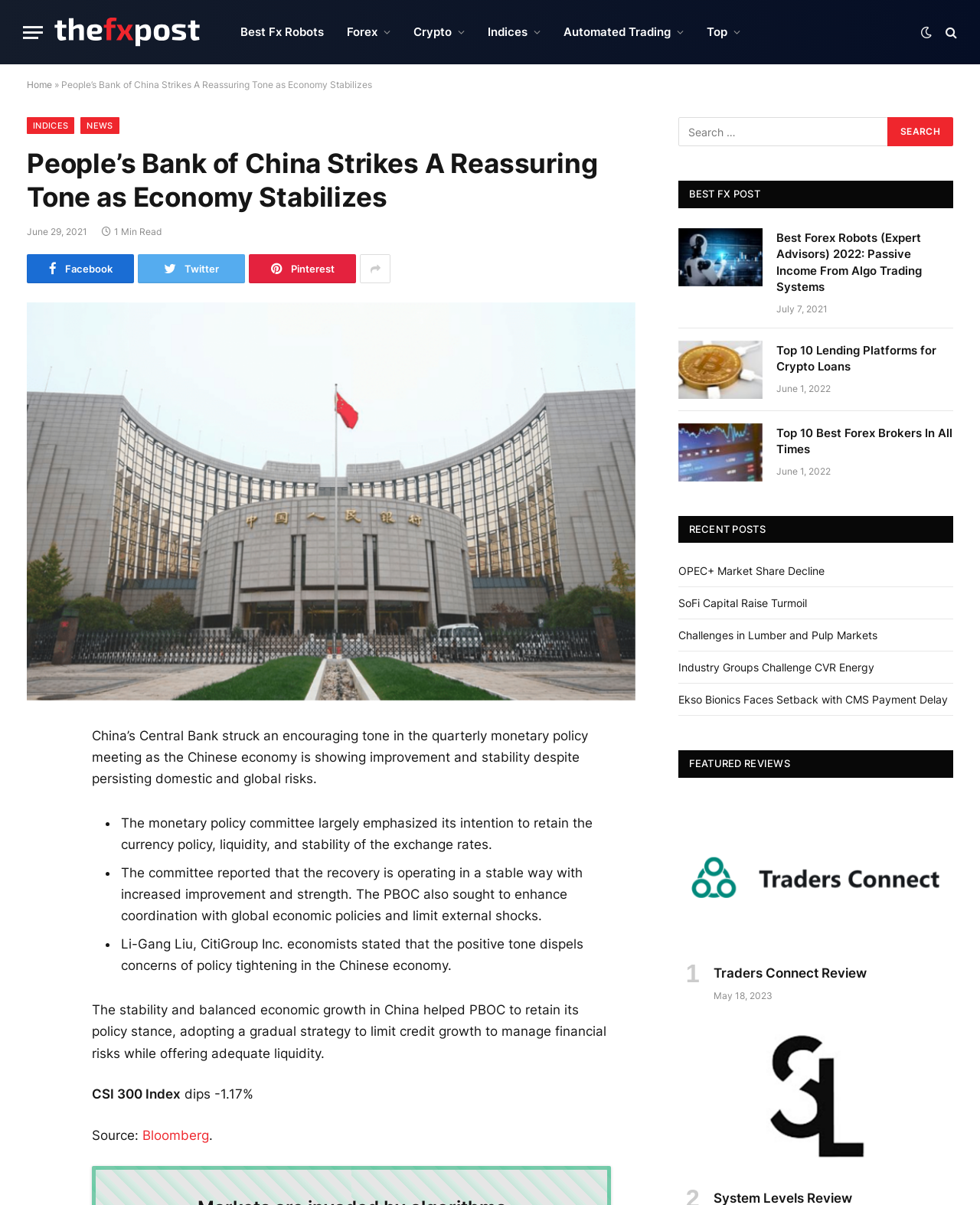What is the current state of the Chinese economy?
Use the screenshot to answer the question with a single word or phrase.

Stable